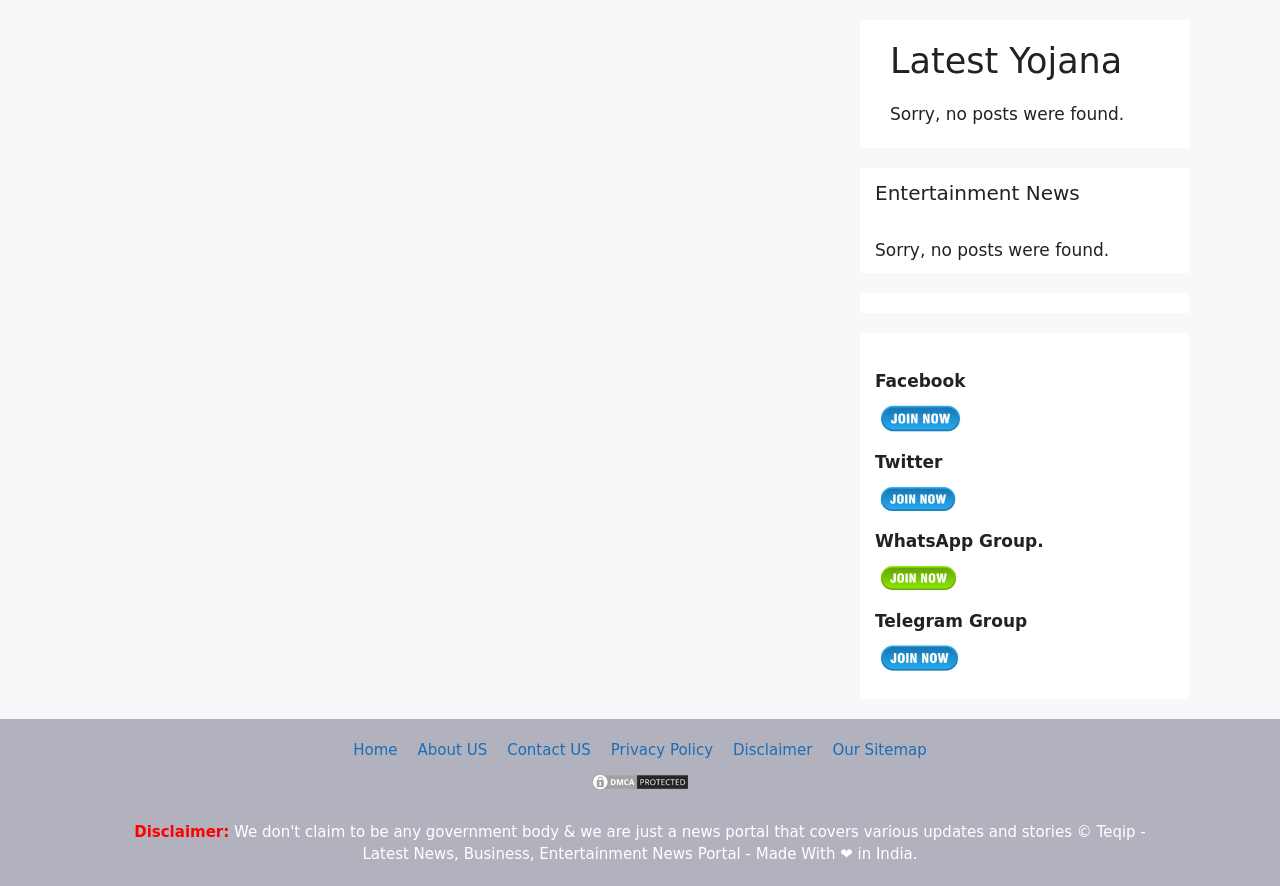Provide your answer in one word or a succinct phrase for the question: 
What is the last link in the footer section?

Our Sitemap